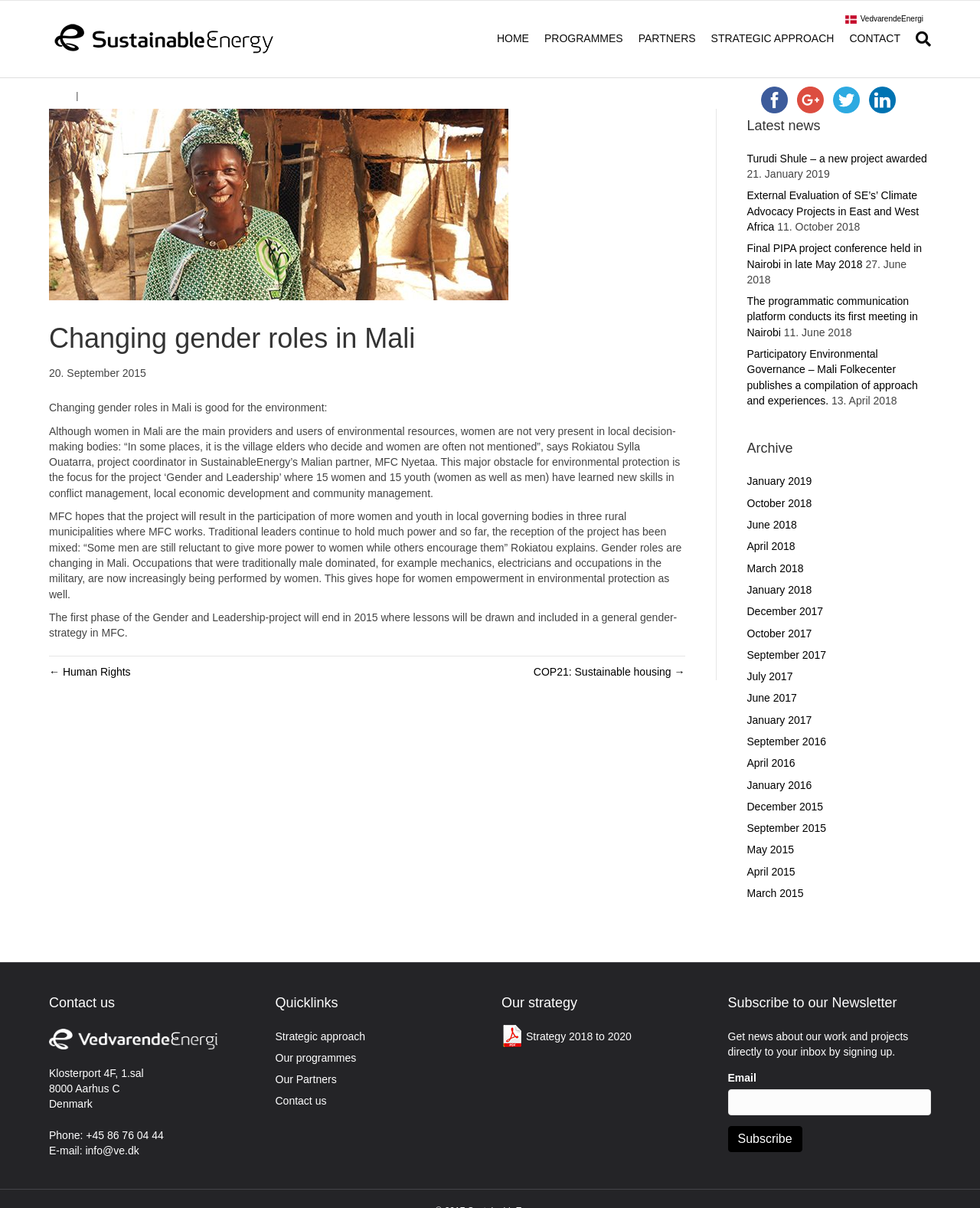Provide a short answer using a single word or phrase for the following question: 
How many months are listed in the 'Archive' section?

17